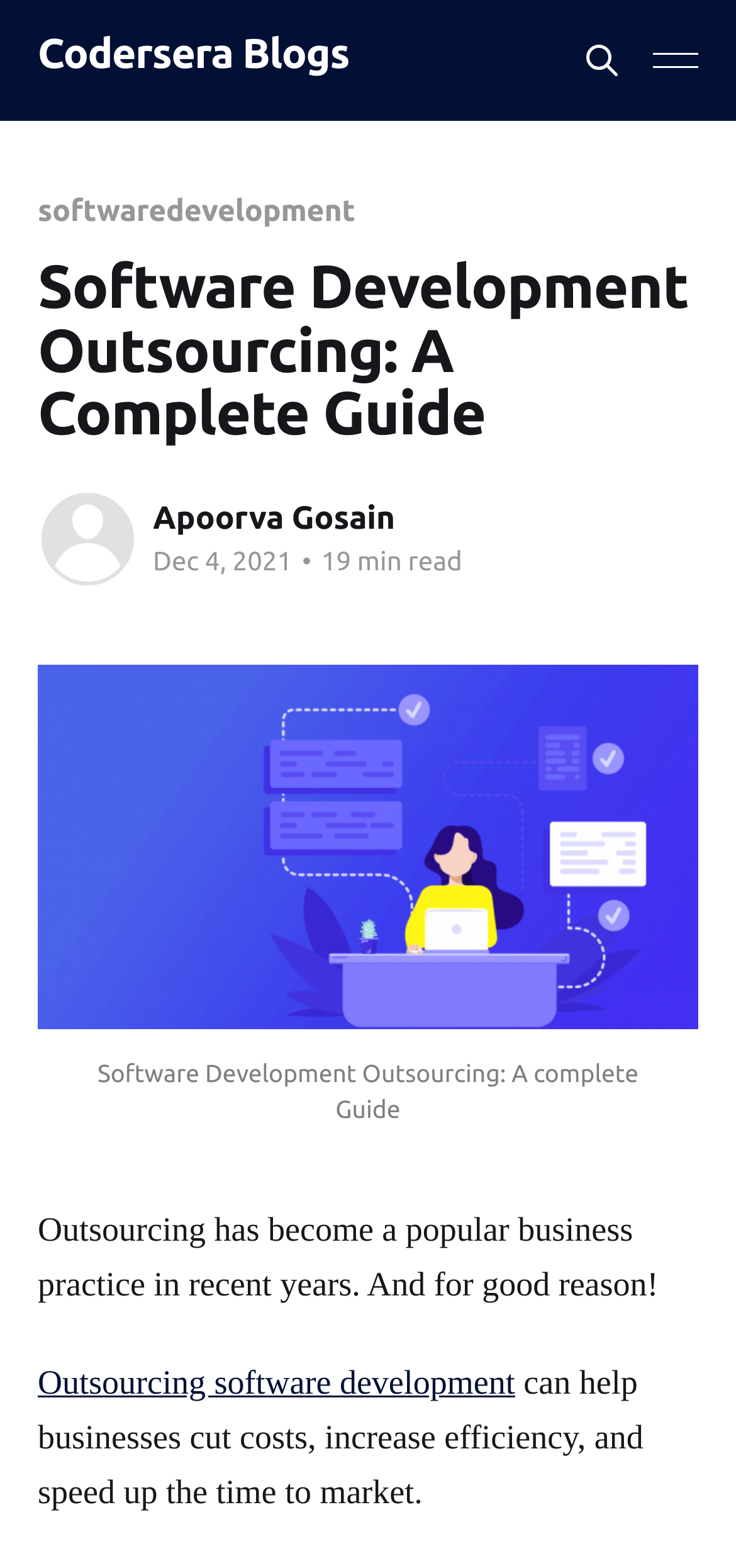Who is the author of the blog post?
Based on the screenshot, give a detailed explanation to answer the question.

The author of the blog post can be identified by looking at the text 'Apoorva Gosain' which is displayed below the heading and above the publication date.